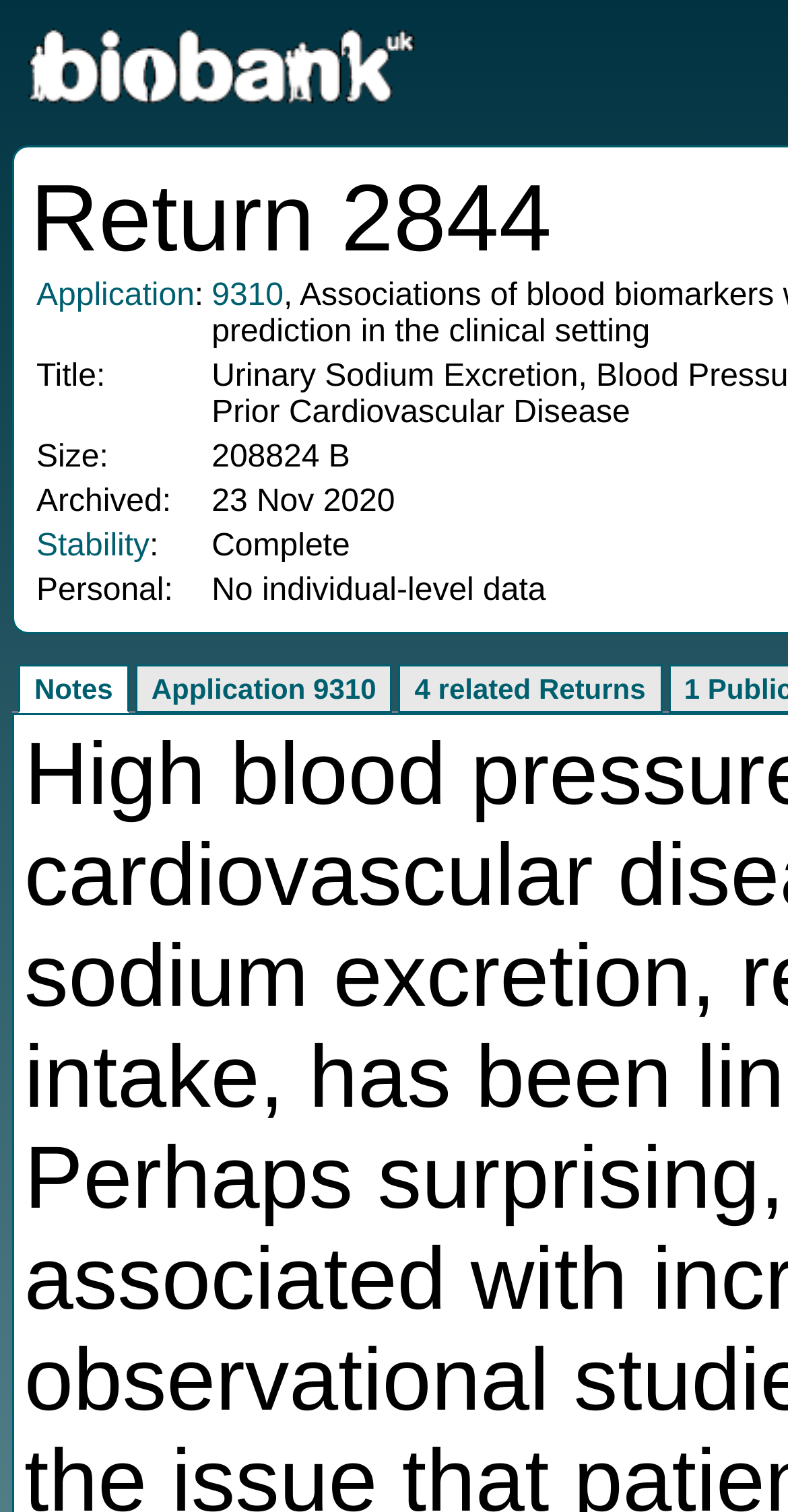Provide a brief response using a word or short phrase to this question:
What is the title of the project?

Not specified